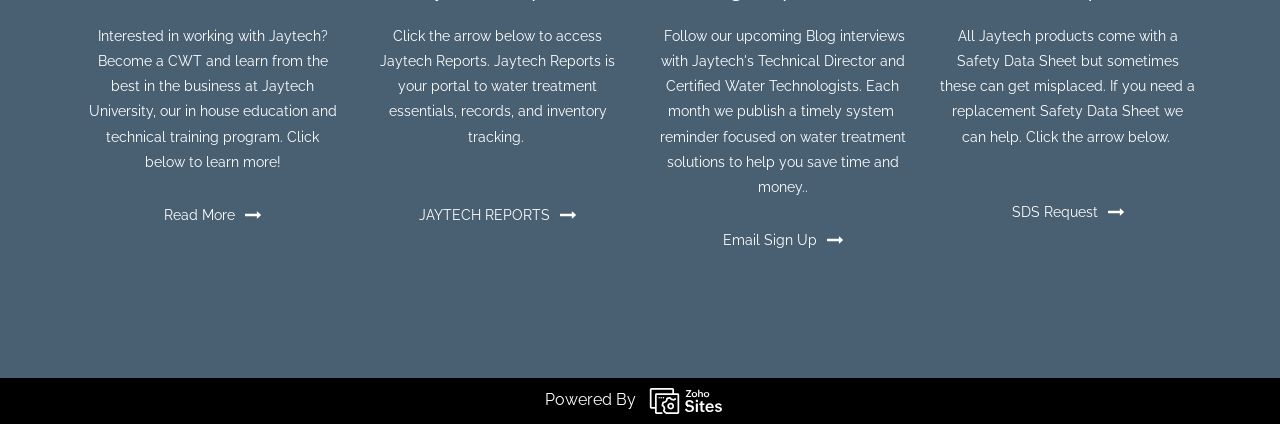What can be accessed by clicking the arrow below?
Please use the image to provide an in-depth answer to the question.

According to the StaticText element, clicking the arrow below will access Jaytech Reports, which is a portal for water treatment essentials, records, and inventory tracking.